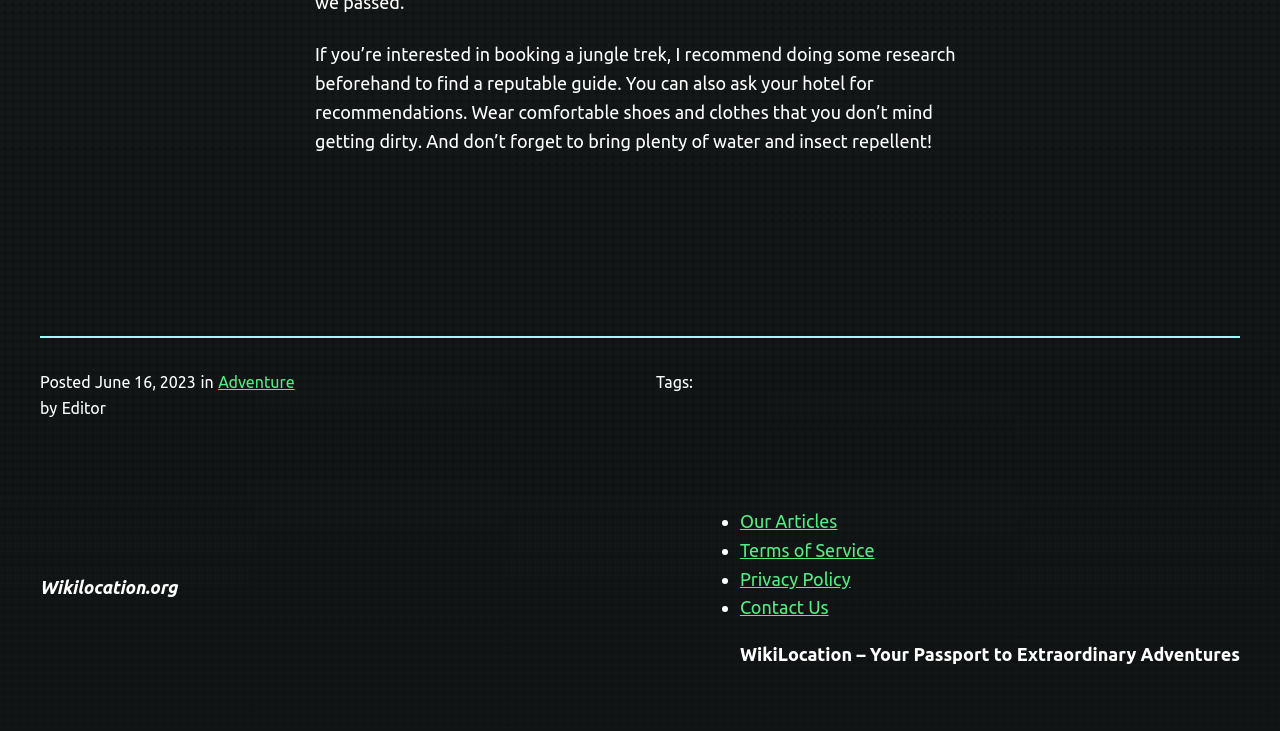Bounding box coordinates should be provided in the format (top-left x, top-left y, bottom-right x, bottom-right y) with all values between 0 and 1. Identify the bounding box for this UI element: Terms of Service

[0.578, 0.739, 0.683, 0.766]